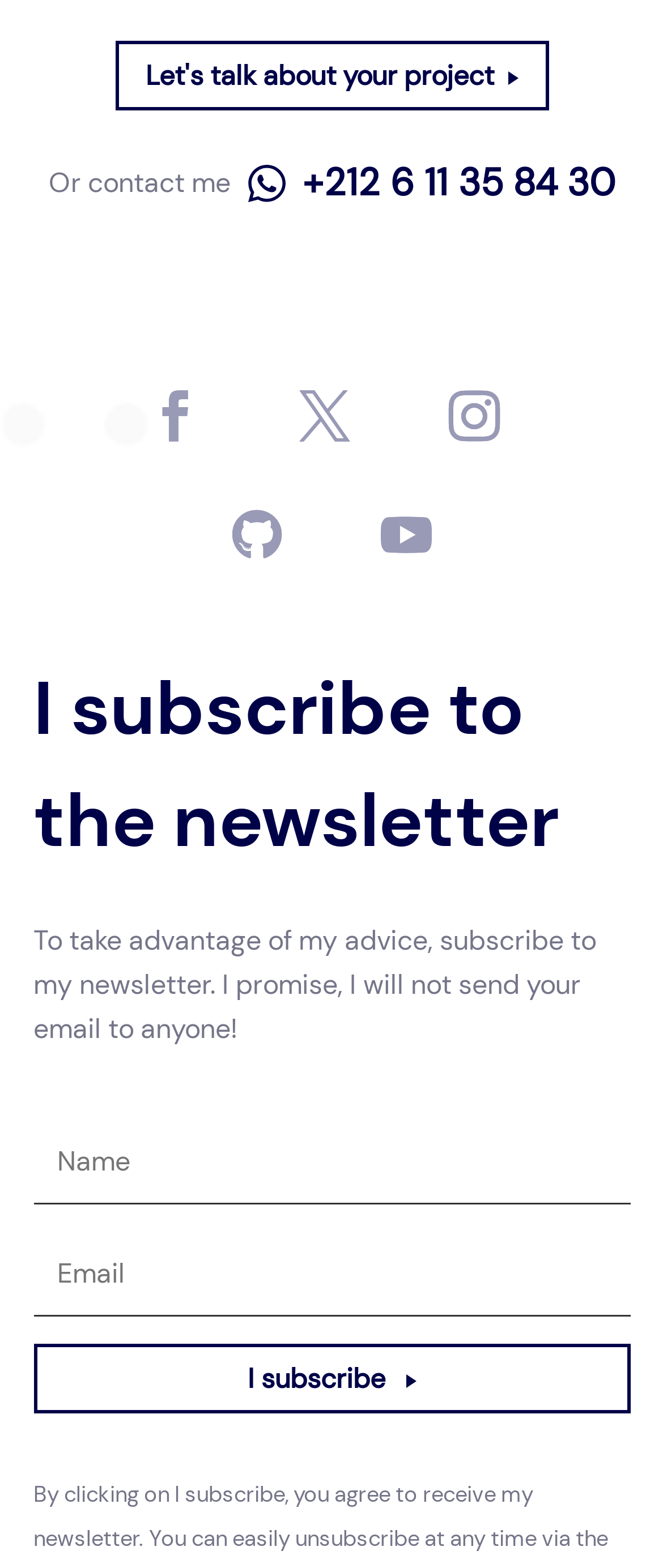How many social media links are available?
Look at the image and answer with only one word or phrase.

5